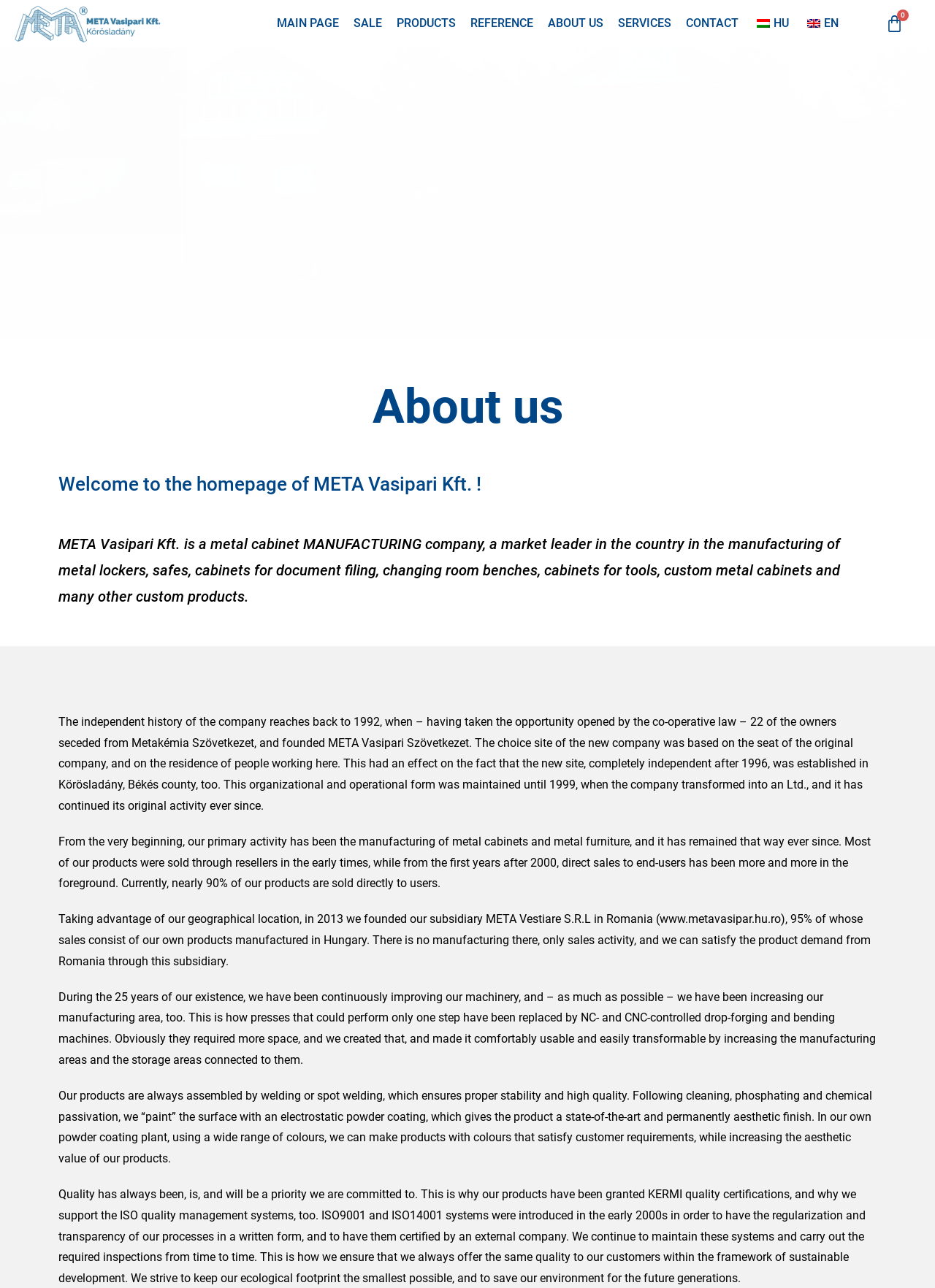Determine the bounding box coordinates in the format (top-left x, top-left y, bottom-right x, bottom-right y). Ensure all values are floating point numbers between 0 and 1. Identify the bounding box of the UI element described by: Sale

[0.373, 0.006, 0.414, 0.031]